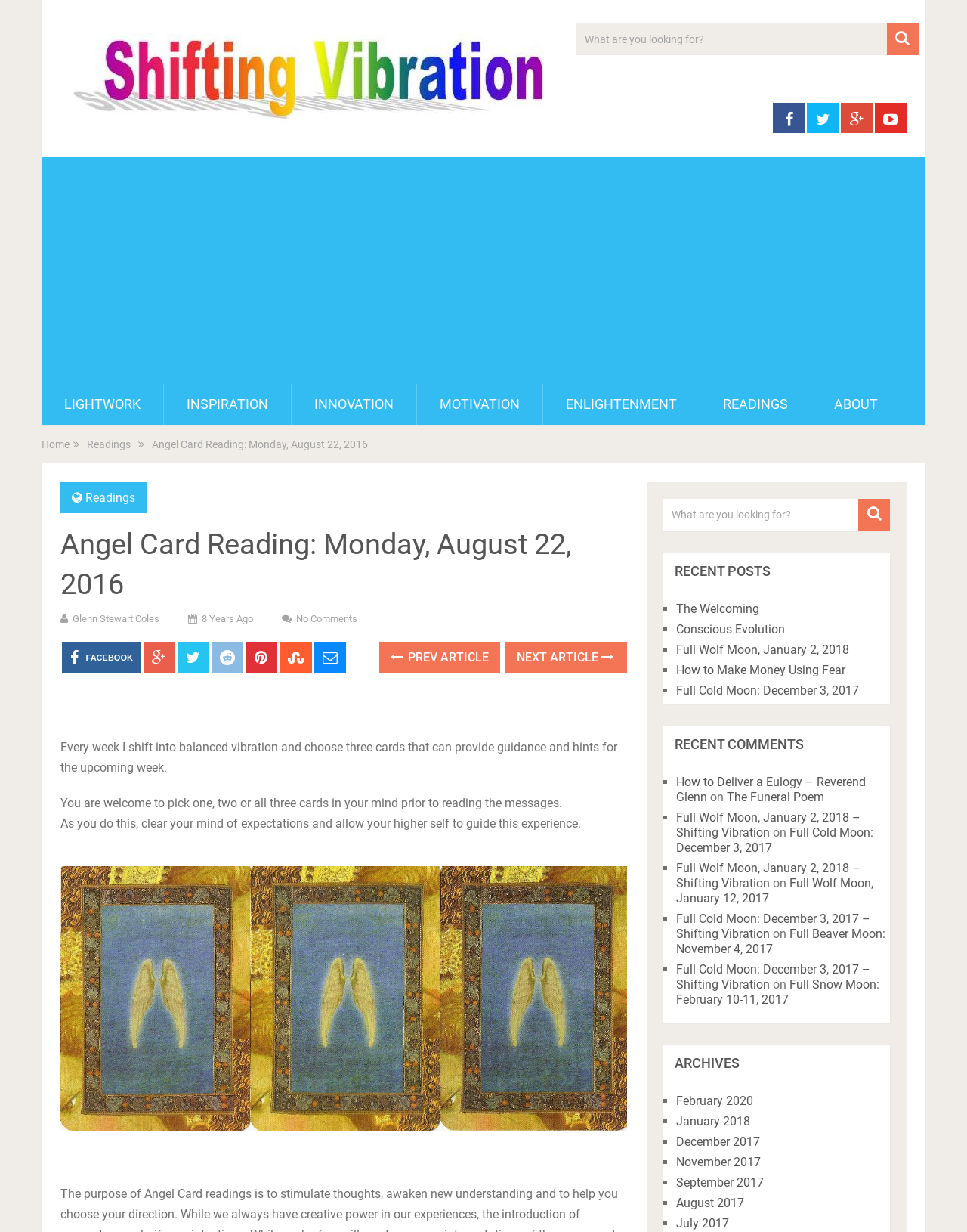How many recent comments are listed?
Please provide a comprehensive answer to the question based on the webpage screenshot.

The webpage lists five recent comments, each with a link to the corresponding article and a timestamp. The comments are denoted by a '■' symbol and include links to articles such as 'How to Deliver a Eulogy – Reverend Glenn' and 'Full Cold Moon: December 3, 2017'.